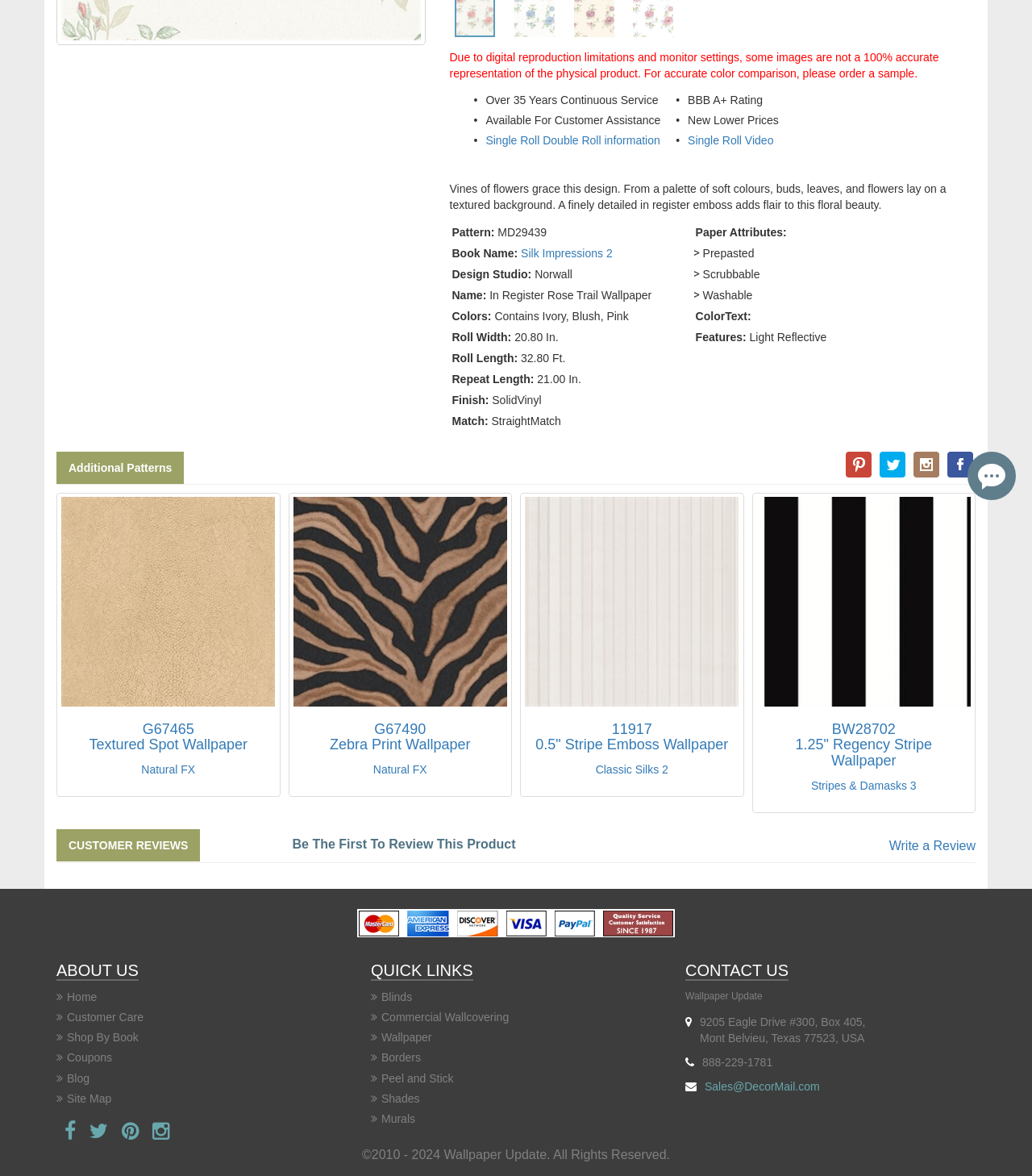Find the bounding box coordinates for the HTML element described in this sentence: "Wallpaper". Provide the coordinates as four float numbers between 0 and 1, in the format [left, top, right, bottom].

[0.359, 0.877, 0.418, 0.888]